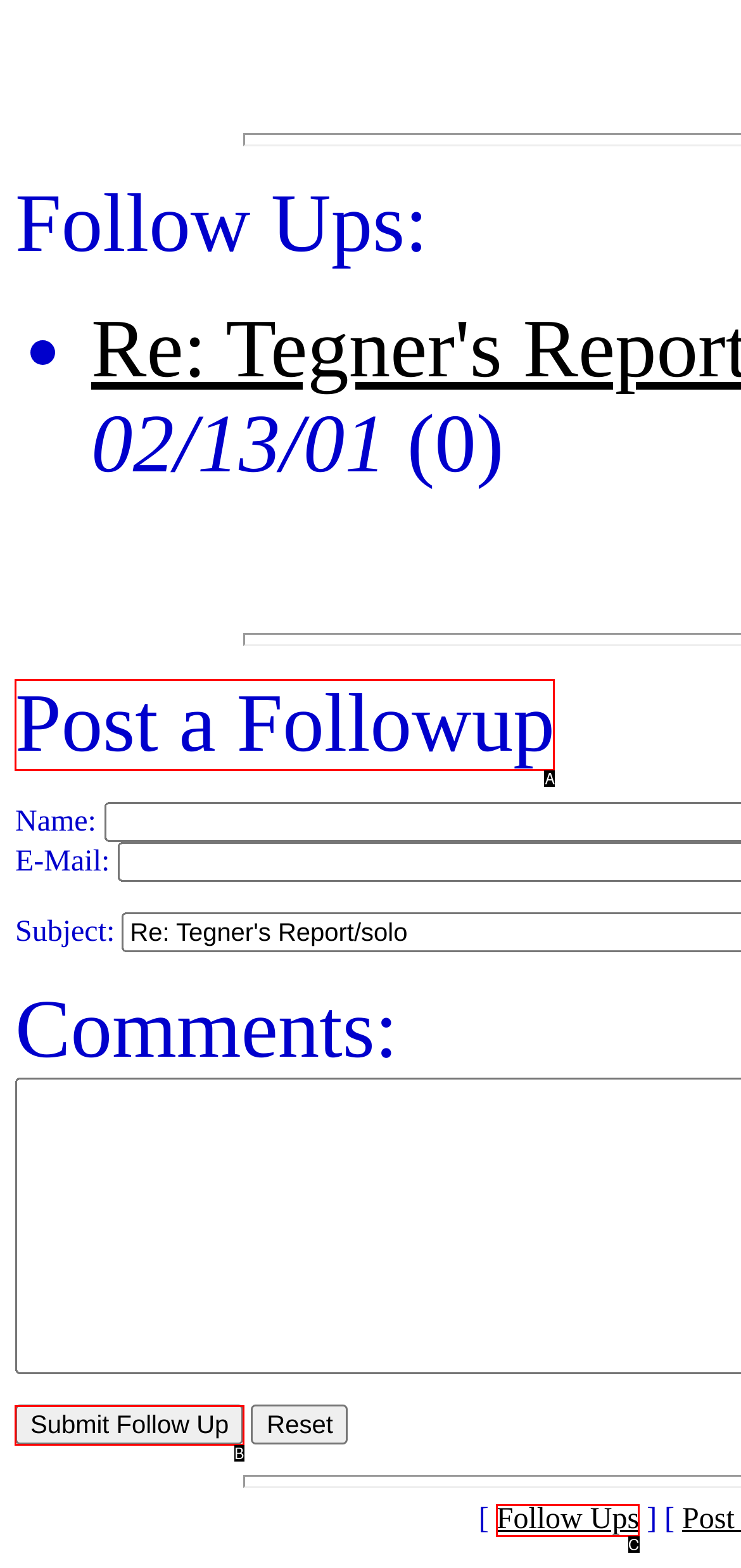Select the HTML element that corresponds to the description: ಡಾ।। ಎಸ್. ಶ್ರೀಕಂಠ ಶಾಸ್ತ್ರೀ. Answer with the letter of the matching option directly from the choices given.

None